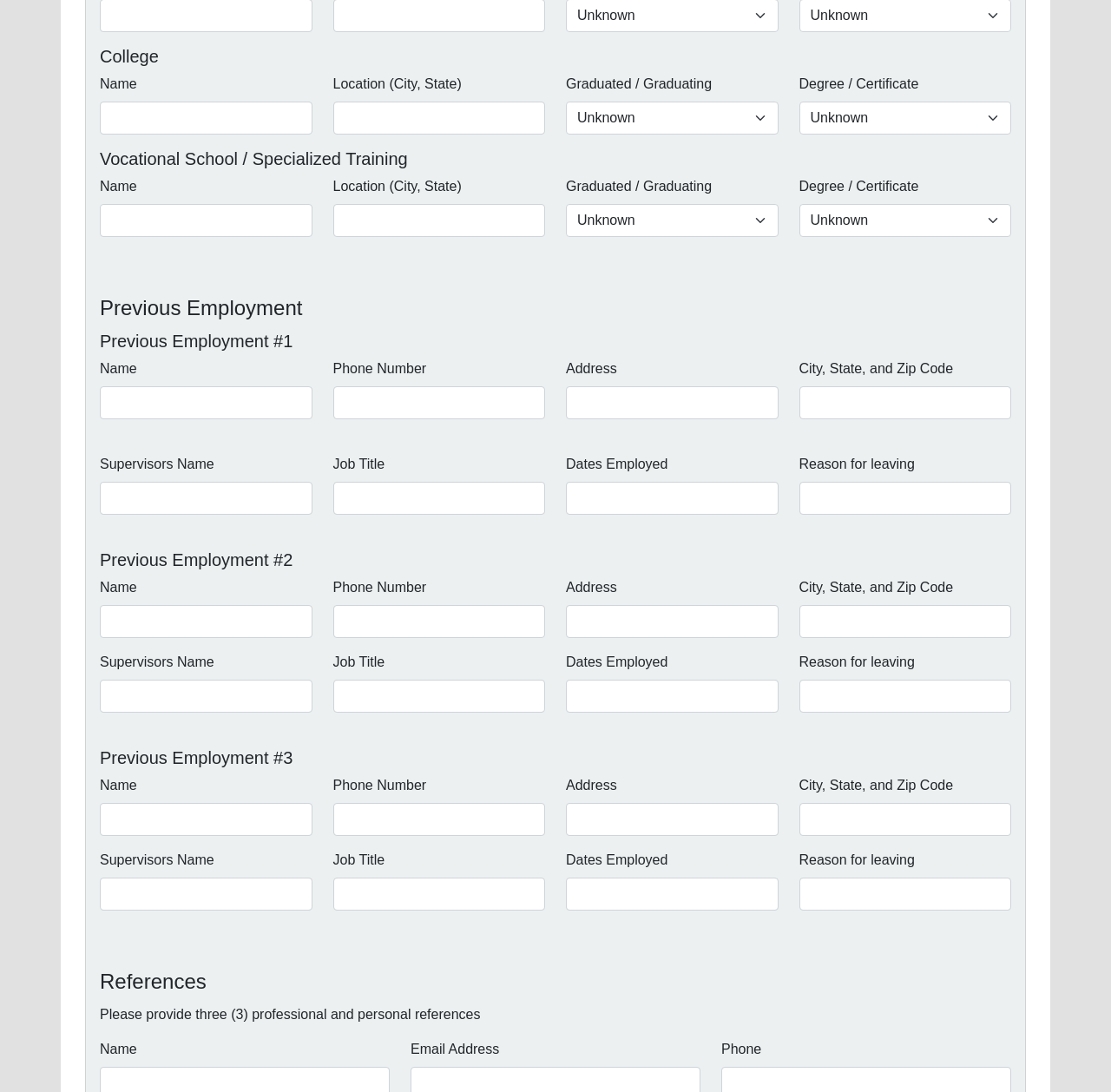How many reference fields are there?
Use the information from the screenshot to give a comprehensive response to the question.

There are three reference fields, each with its own set of subfields to input information about the reference, including name, email address, and phone number.